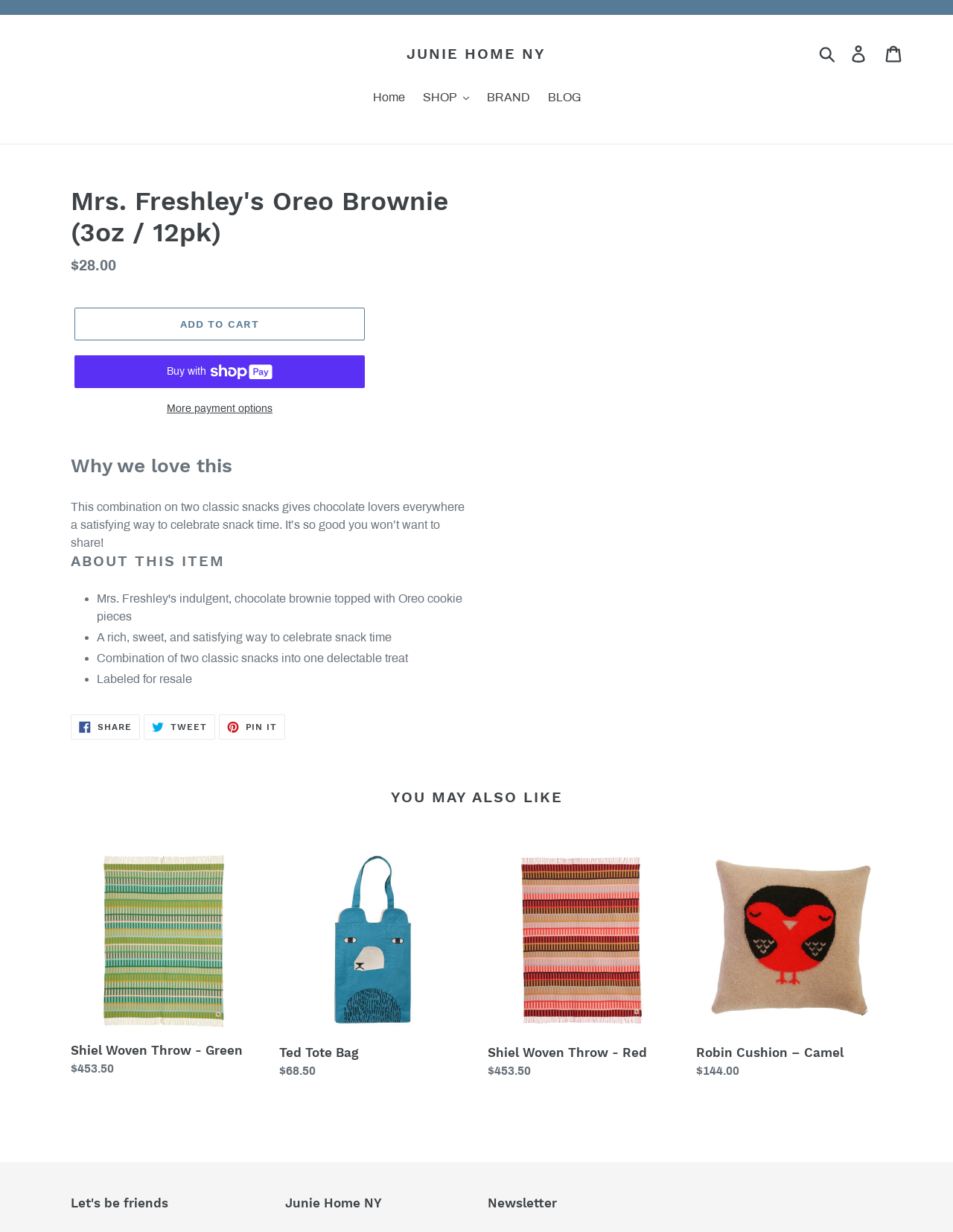Create an elaborate caption that covers all aspects of the webpage.

This webpage is about a product, Mrs. Freshley's Oreo Brownie, which is a combination of two classic snacks. At the top of the page, there is a navigation menu with links to "Home", "SHOP", "BRAND", and "BLOG". Below the navigation menu, there is a heading with the product name, followed by a description list with the regular price of $28.00.

To the right of the product name, there are three buttons: "Add to cart", "Buy now with ShopPay", and "More payment options". Below these buttons, there is a section with a heading "Why we love this" and a paragraph describing the product as a satisfying way to celebrate snack time.

Further down, there is a section with a heading "ABOUT THIS ITEM" and a list of bullet points describing the product's features, including its rich and sweet taste, the combination of two classic snacks, and its labeling for resale.

Below this section, there are three social media links to share the product on Facebook, Twitter, and Pinterest. Following these links, there is a section with a heading "YOU MAY ALSO LIKE" and a list of four recommended products, each with an image, a link to the product, and a description list with the regular price. The recommended products are Shiel Woven Throw - Green, Ted Tote Bag, Shiel Woven Throw - Red, and Robin Cushion – Camel.

At the bottom of the page, there are two lines of text, one with the website's name "Junie Home NY" and the other with the text "Newsletter".